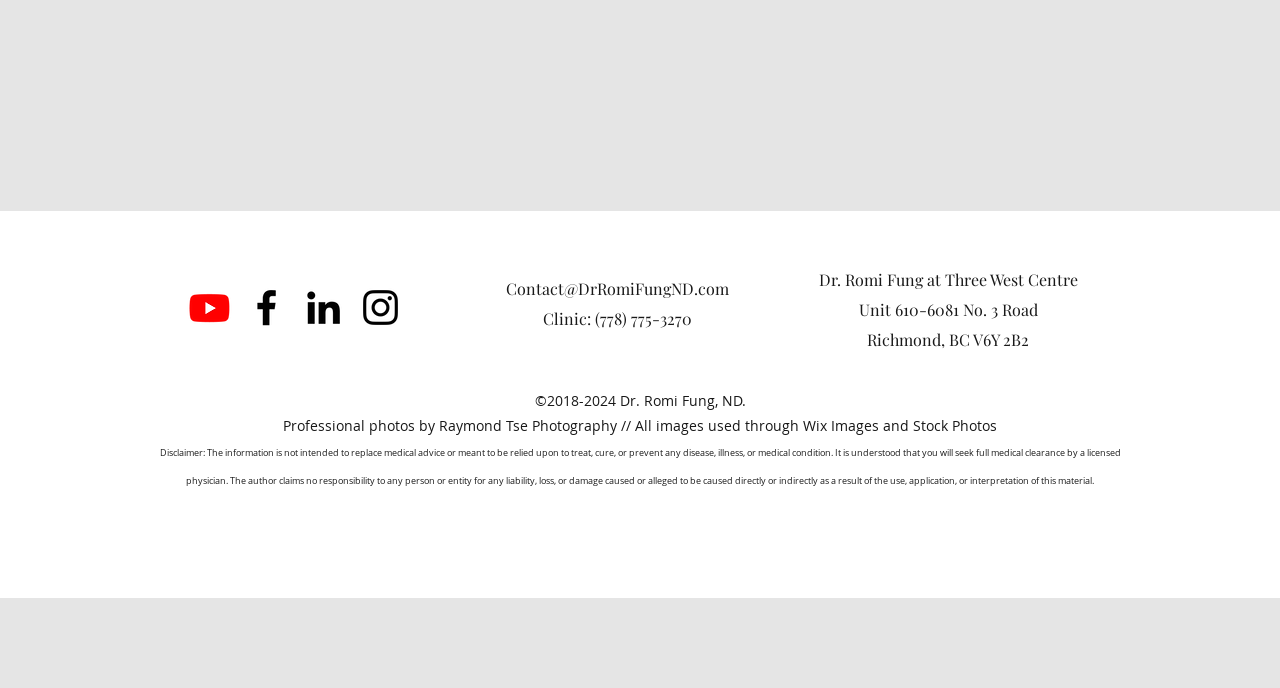Give a concise answer using only one word or phrase for this question:
What is the clinic's address?

Unit 610-6081 No. 3 Road, Richmond, BC V6Y 2B2